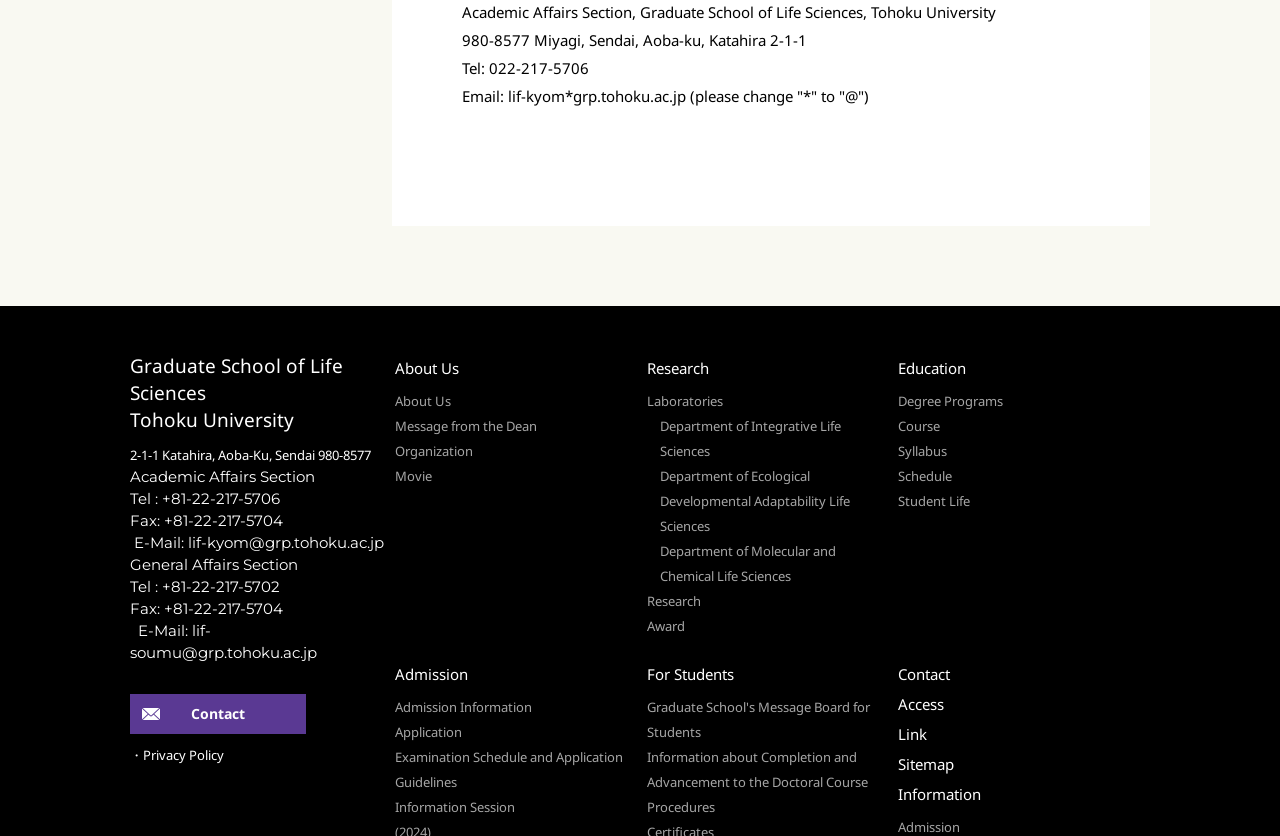Please give the bounding box coordinates of the area that should be clicked to fulfill the following instruction: "Visit the 'Graduate School of Life Sciences Tohoku University' website". The coordinates should be in the format of four float numbers from 0 to 1, i.e., [left, top, right, bottom].

[0.102, 0.422, 0.309, 0.519]